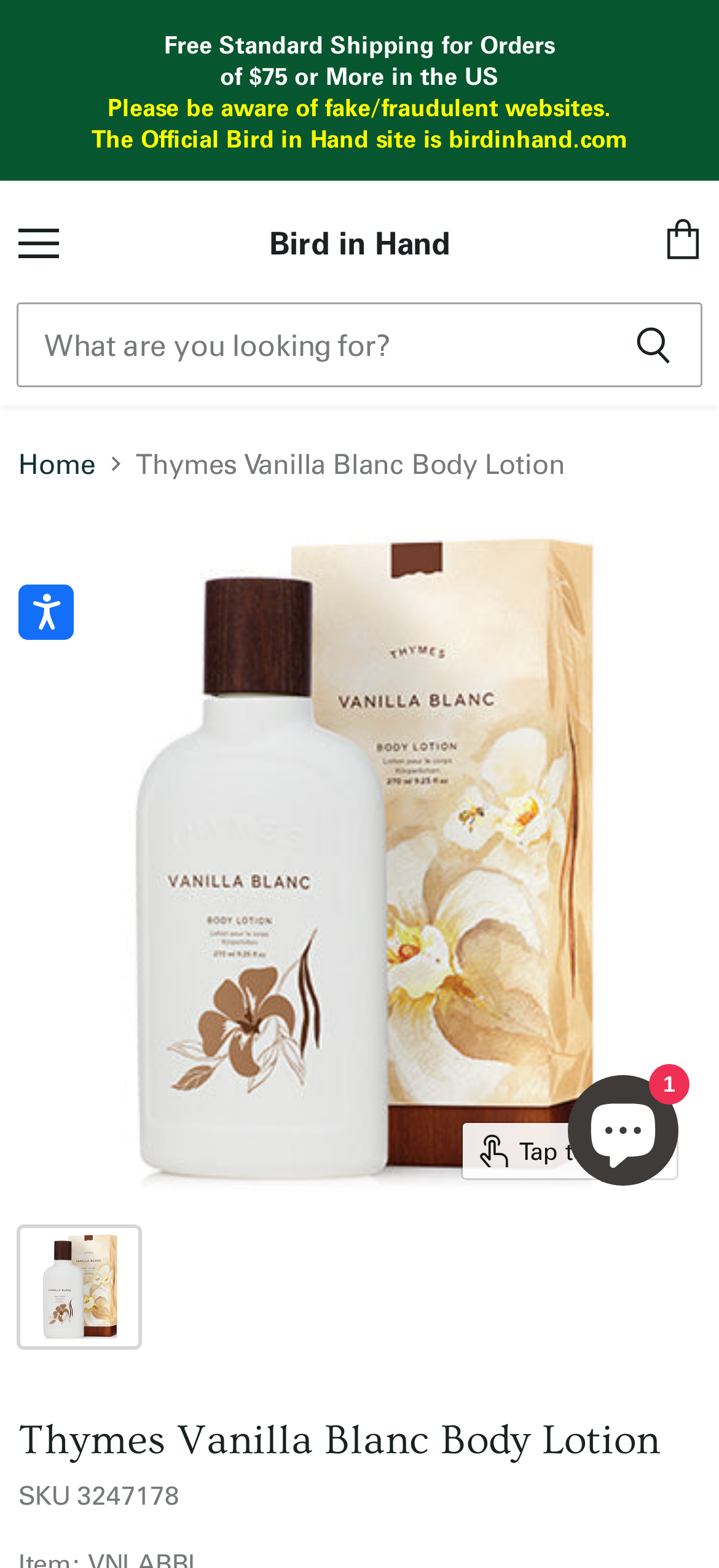What is the product being displayed?
Identify the answer in the screenshot and reply with a single word or phrase.

Thymes Vanilla Blanc Body Lotion